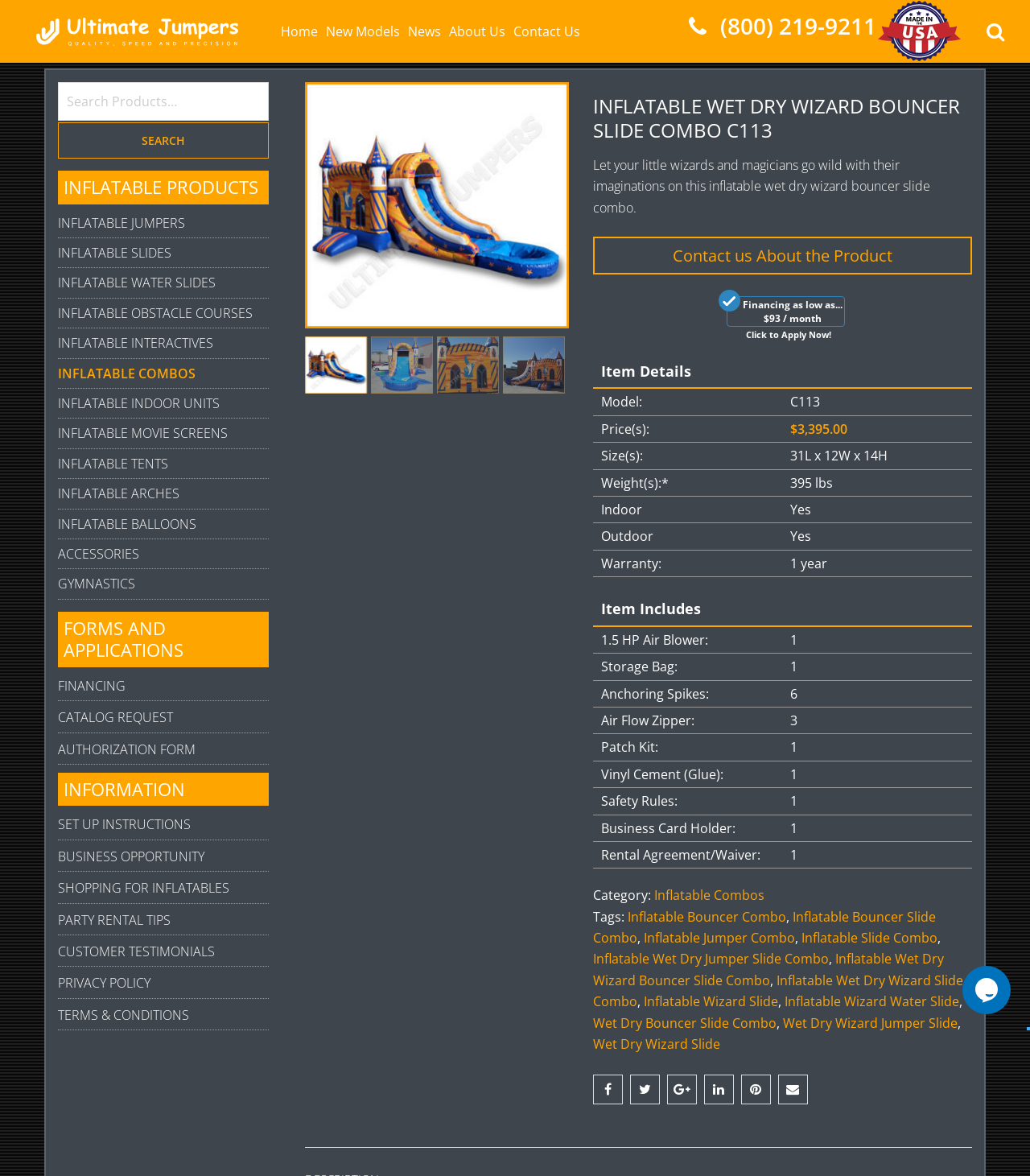Your task is to find and give the main heading text of the webpage.

INFLATABLE WET DRY WIZARD BOUNCER SLIDE COMBO C113